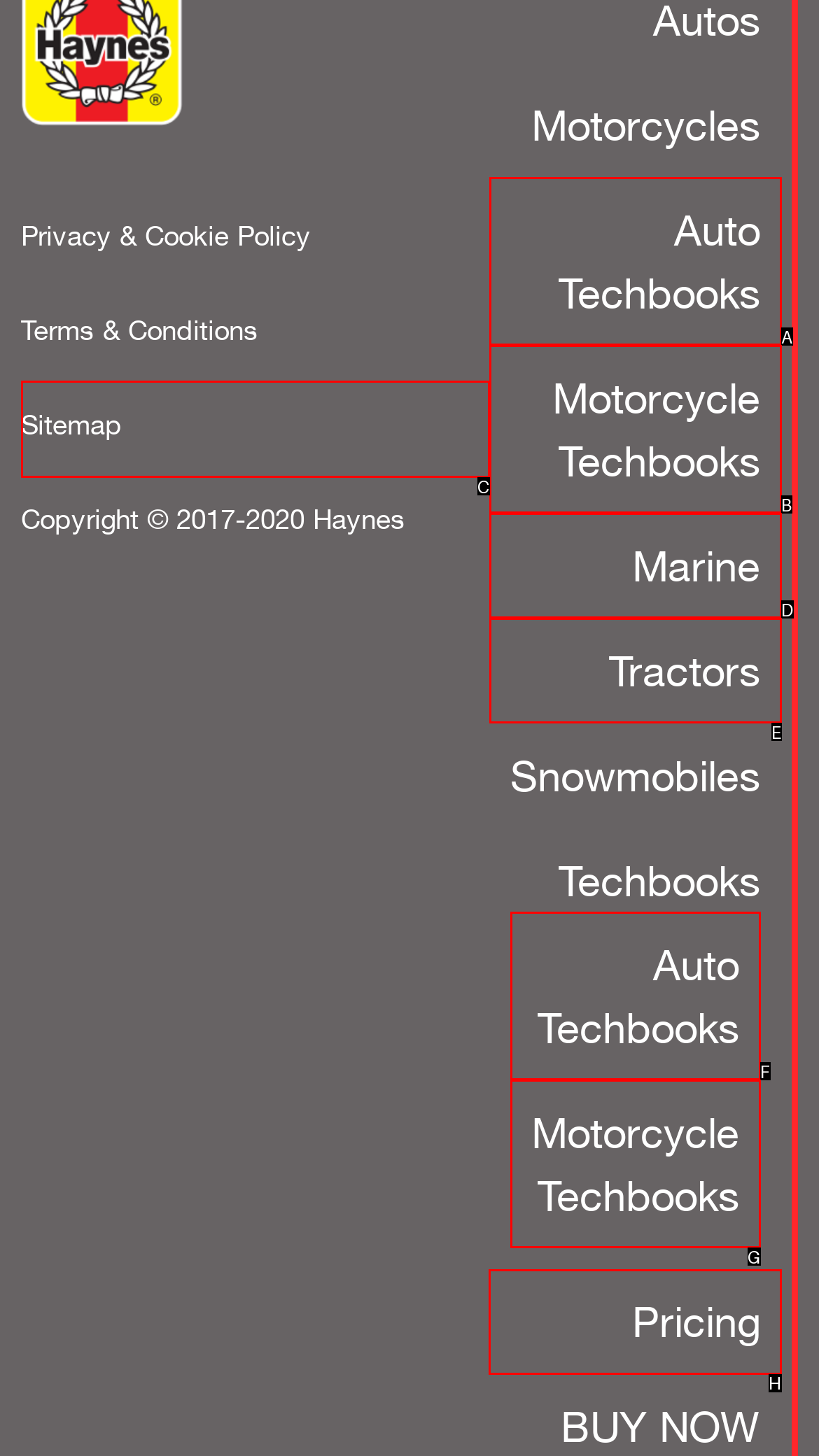Identify the letter of the UI element you should interact with to perform the task: Check pricing
Reply with the appropriate letter of the option.

H